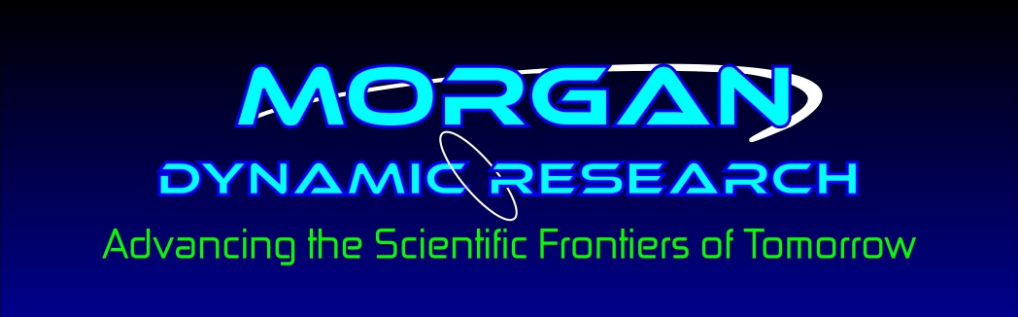Write a descriptive caption for the image, covering all notable aspects.

The image prominently features the logo of "Morgan Dynamic Research," presented in a futuristic design that conveys innovation and advancement. The name "MORGAN" stands out in bold, illuminated blue lettering at the top, symbolizing strength and reliability. Below it, the words "DYNAMIC RESEARCH" are displayed in a striking blue font that complements the header. The tagline "Advancing the Scientific Frontiers of Tomorrow" appears in vibrant green, suggesting a commitment to technological progress and scientific exploration. The background transitions from dark to a deep blue, enhancing the modern and dynamic feel of the logo, reflecting the company's focus on cutting-edge research in cyber security and other advanced technologies.